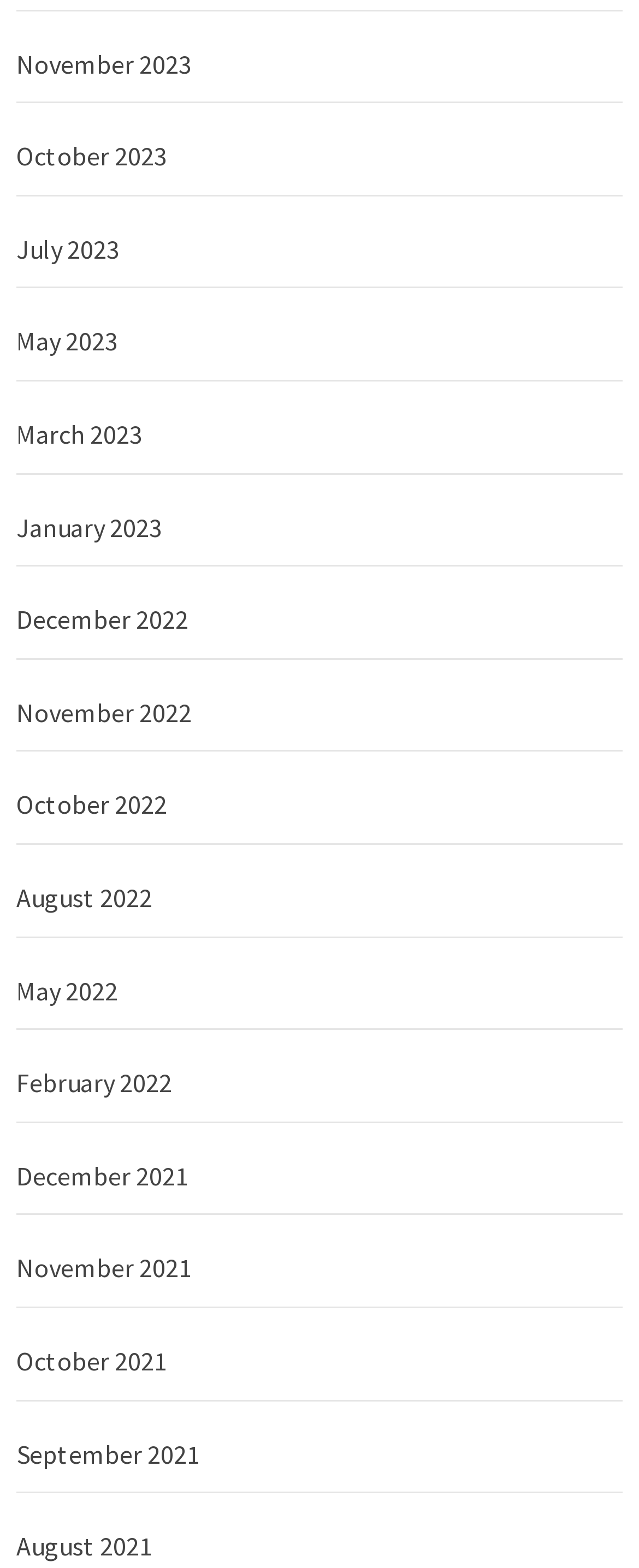Determine the bounding box coordinates of the clickable region to carry out the instruction: "view November 2023".

[0.026, 0.017, 0.974, 0.066]